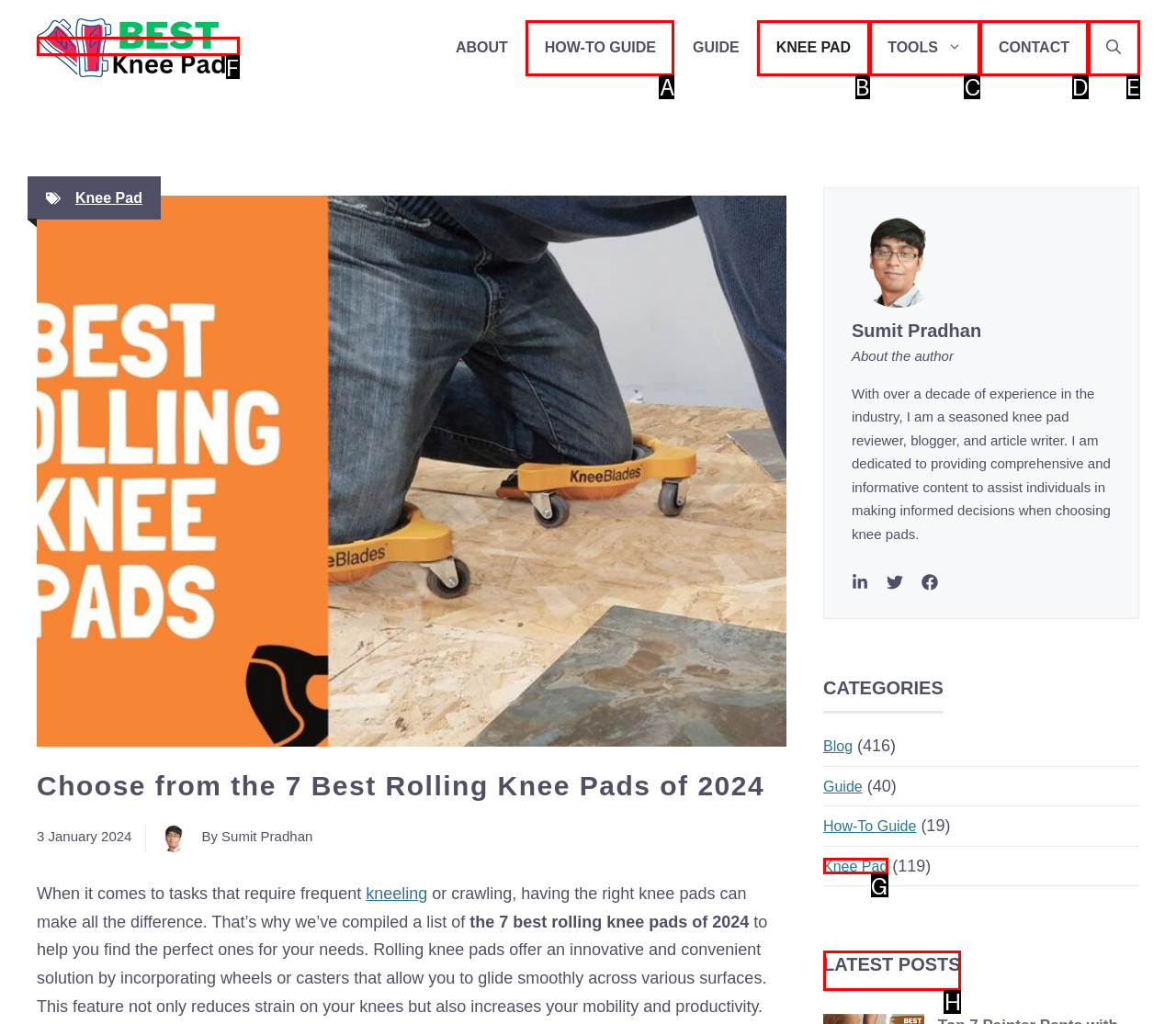Identify the letter of the UI element needed to carry out the task: Check the latest posts
Reply with the letter of the chosen option.

H